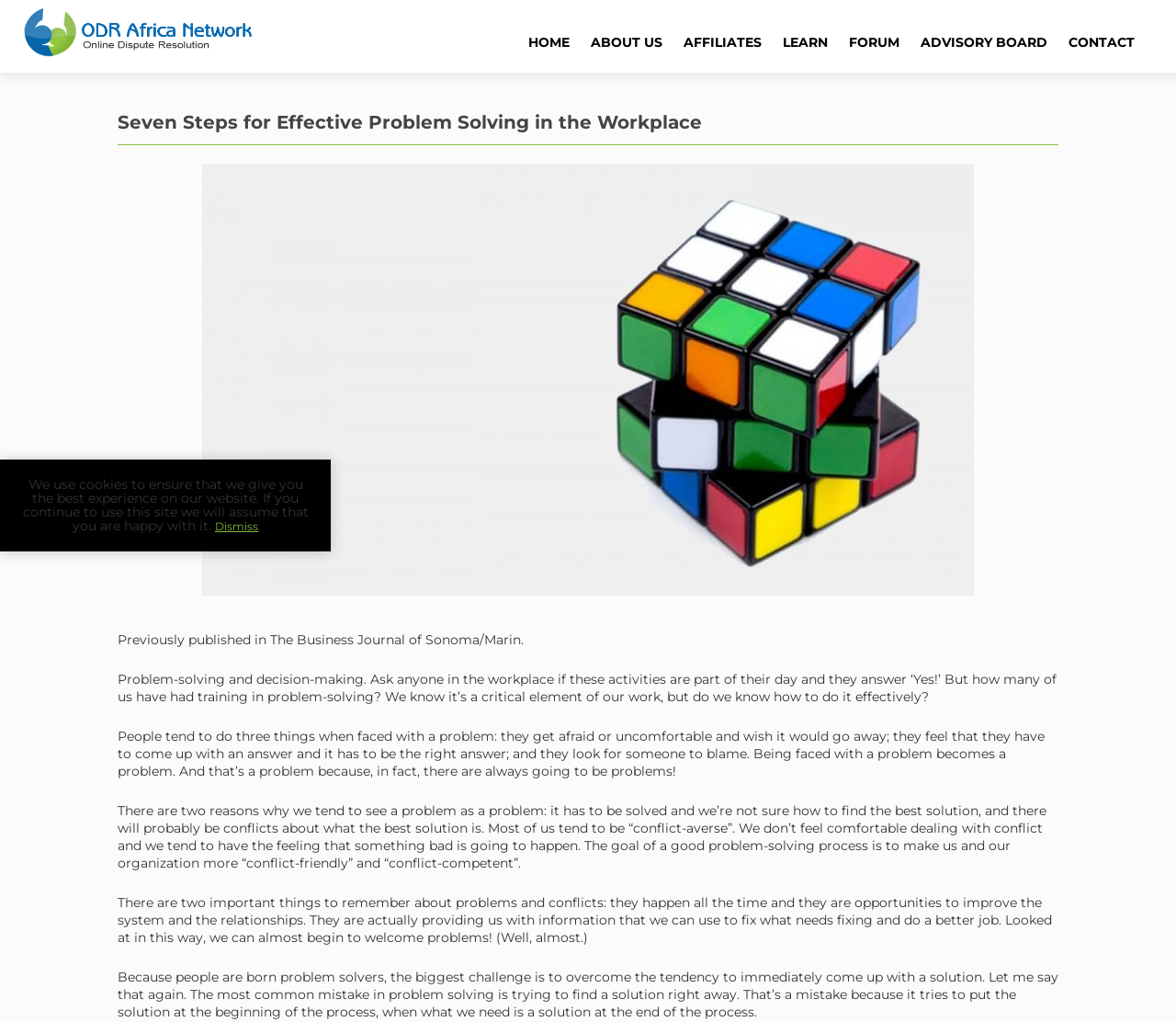Given the element description, predict the bounding box coordinates in the format (top-left x, top-left y, bottom-right x, bottom-right y). Make sure all values are between 0 and 1. Here is the element description: ADVISORY BOARD

[0.775, 0.022, 0.898, 0.062]